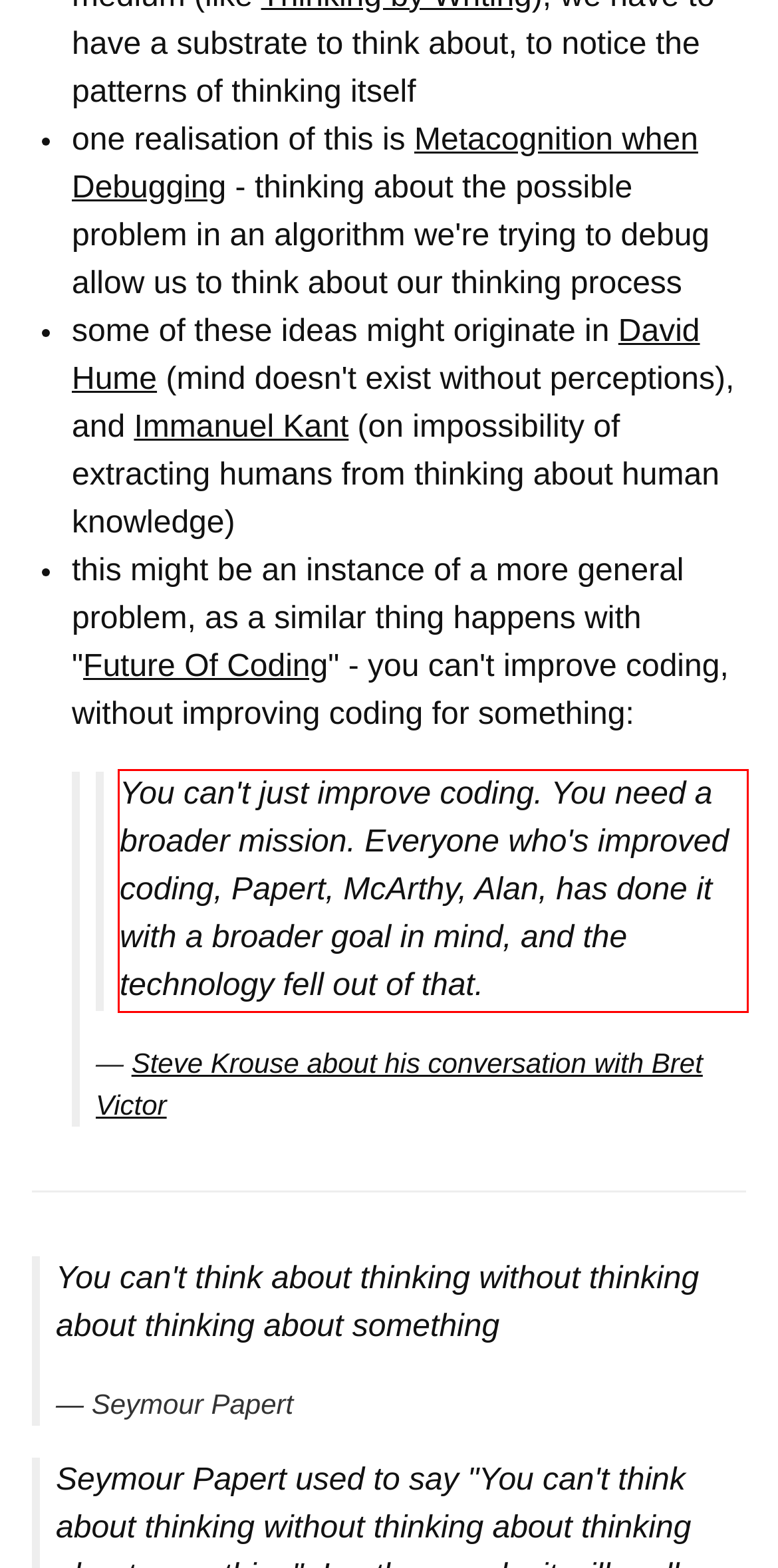Please perform OCR on the UI element surrounded by the red bounding box in the given webpage screenshot and extract its text content.

You can't just improve coding. You need a broader mission. Everyone who's improved coding, Papert, McArthy, Alan, has done it with a broader goal in mind, and the technology fell out of that.